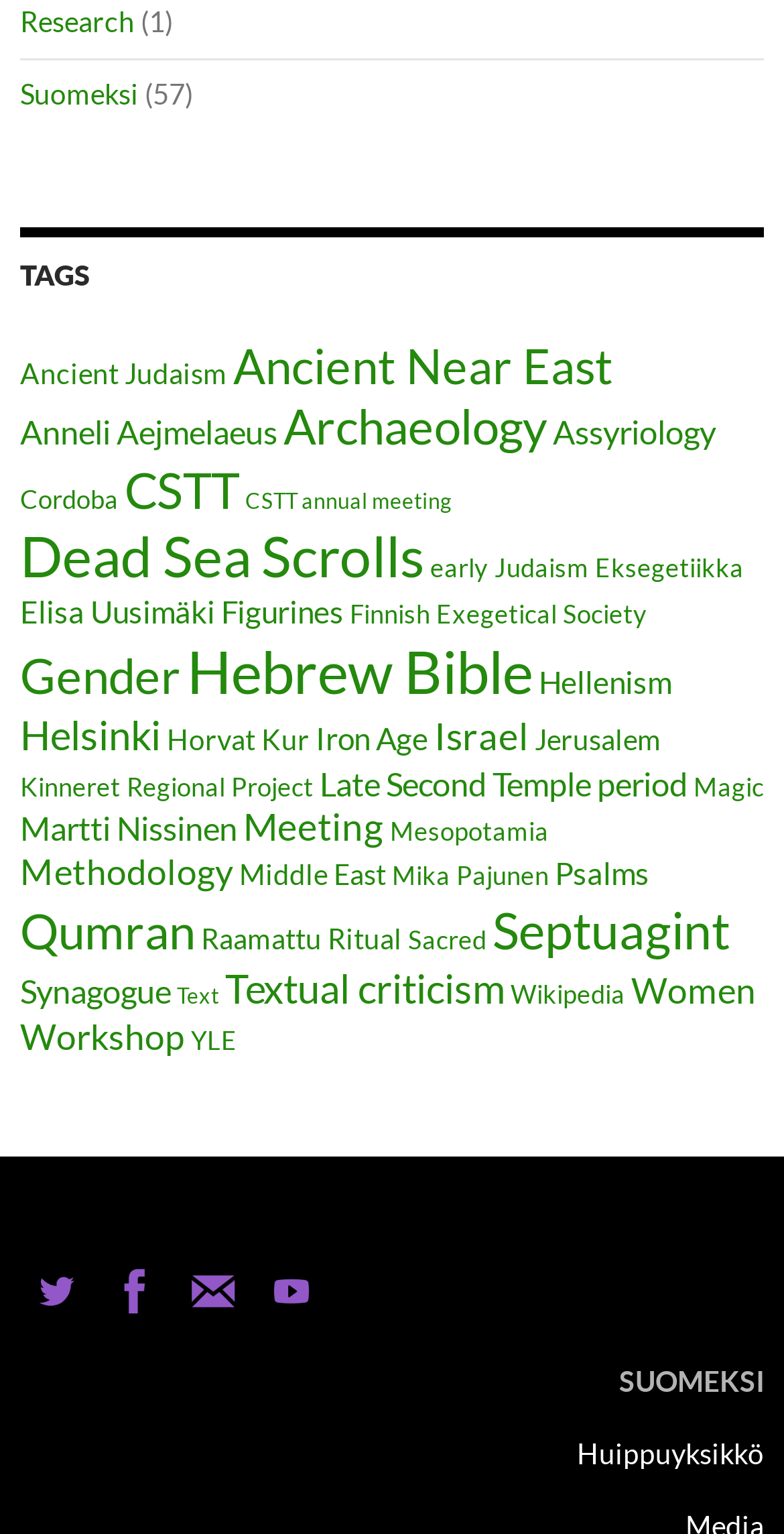What is the name of the research organization?
Answer the question with detailed information derived from the image.

I found the abbreviation 'CSTT' repeatedly mentioned in the links and images on the webpage, such as 'CSTT Twitter page', 'CSTT Facebook page', and 'CSTT annual meeting'. It is likely that CSTT is the name of the research organization.